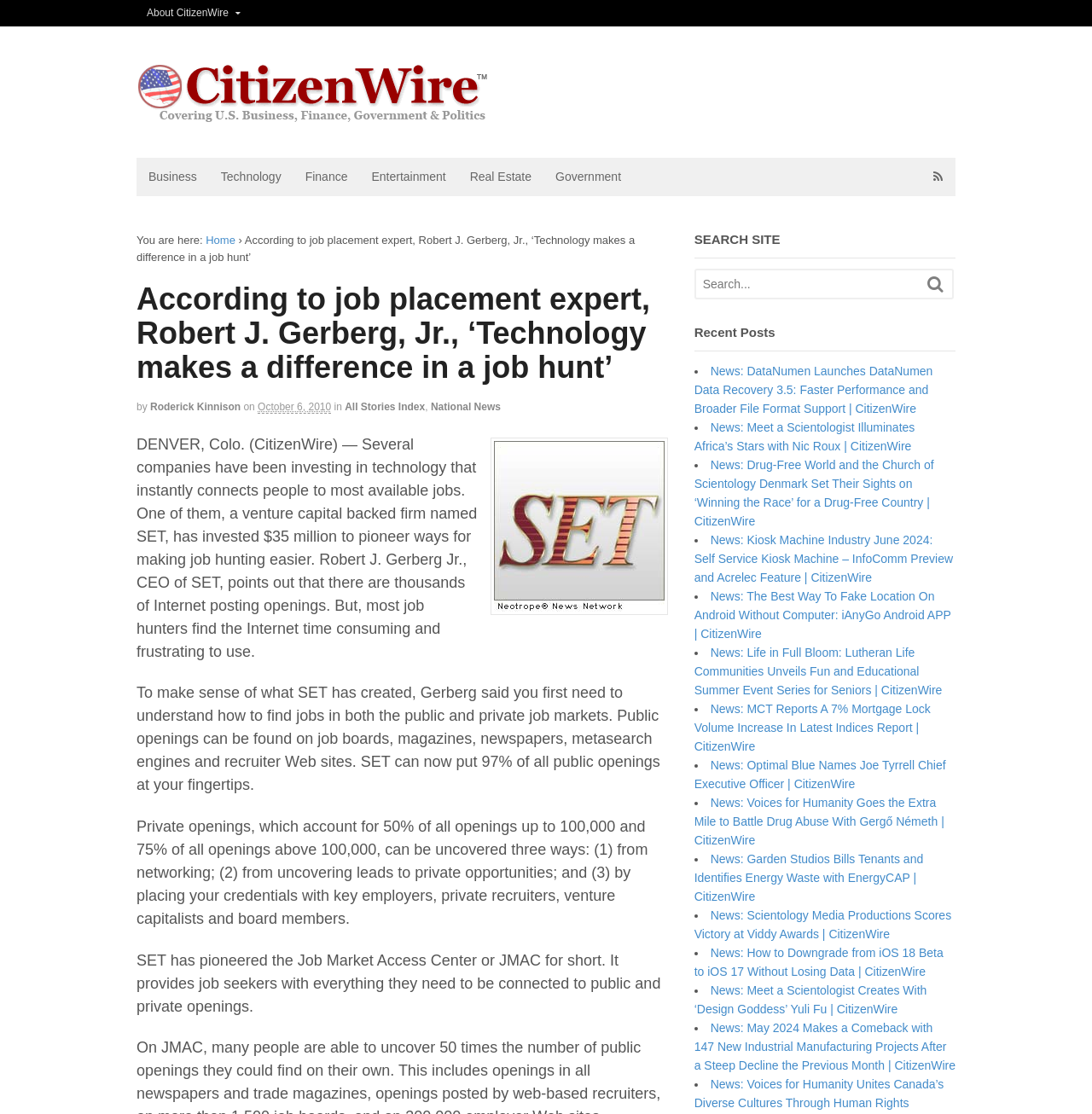Generate a thorough description of the webpage.

The webpage is an article from CitizenWire, a news website. At the top, there is a navigation menu with links to various sections, including "About CitizenWire", "Business", "Technology", "Finance", "Entertainment", "Real Estate", and "Government". Below the navigation menu, there is a breadcrumb trail indicating the current page's location within the website.

The main content of the webpage is an article titled "According to job placement expert, Robert J. Gerberg, Jr., 'Technology makes a difference in a job hunt'". The article is written by Roderick Kinnison and dated October 6, 2010. The article discusses how technology can aid in job hunting, citing a venture capital-backed firm named SET, which has invested $35 million in pioneering ways to make job hunting easier.

The article is divided into several paragraphs, with a large image of a senior executive career partner on the right side. The text describes how SET's Job Market Access Center (JMAC) provides job seekers with access to public and private job openings.

On the right side of the webpage, there is a search box with a magnifying glass icon. Below the search box, there is a section titled "Recent Posts" with a list of 10 news articles, each with a bullet point and a brief summary.

Overall, the webpage has a clean and organized layout, with a focus on presenting the article's content in a clear and readable manner.